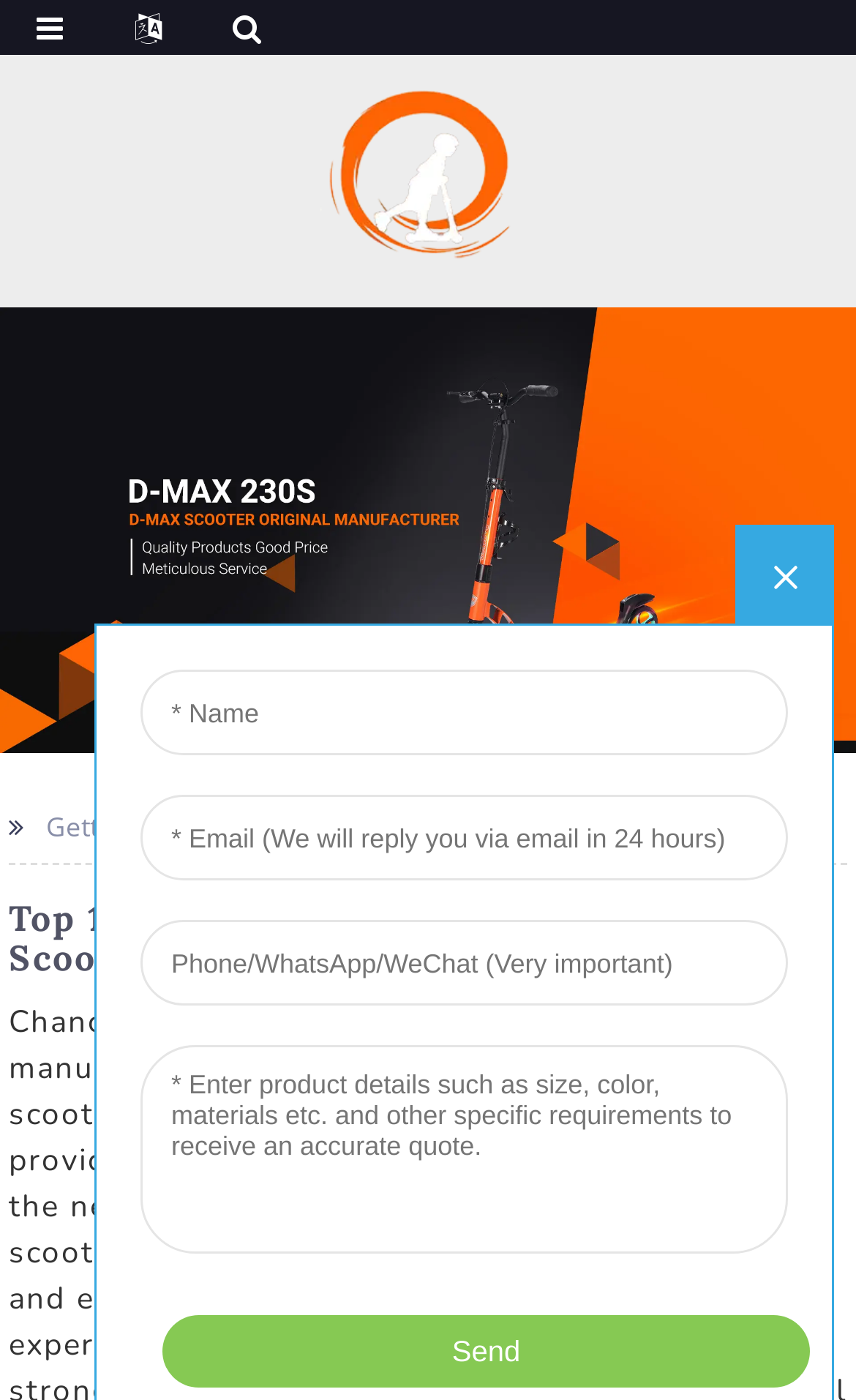What is the purpose of the 'Getting started' section?
Please elaborate on the answer to the question with detailed information.

The 'Getting started' section is likely intended to guide users on how to navigate the website or make a purchase. Its location on the webpage, below the banner and above the main content, suggests that it is a call-to-action or a helpful resource for users who are new to the website.